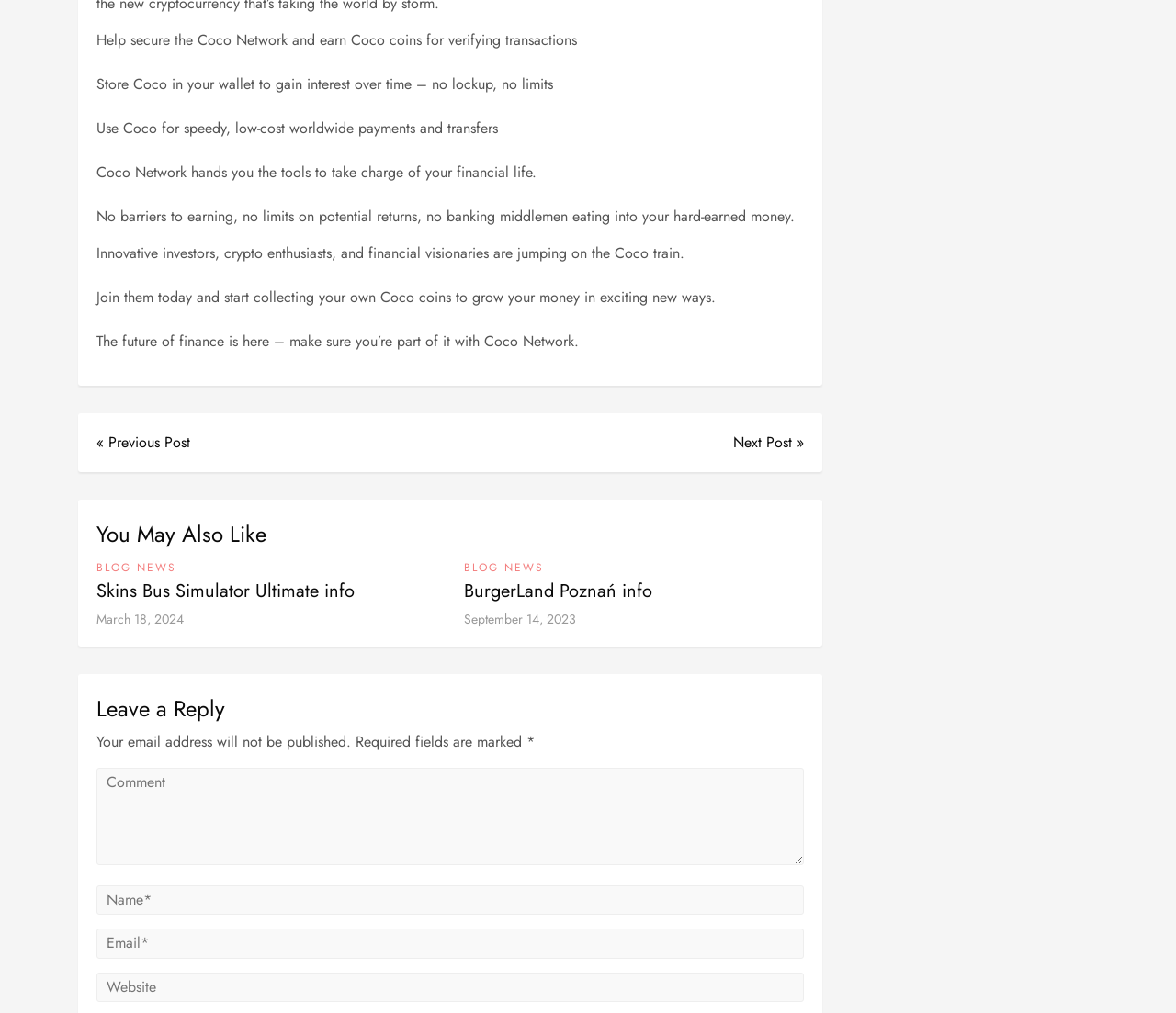What is the theme of the webpage?
Based on the image, answer the question with a single word or brief phrase.

Finance